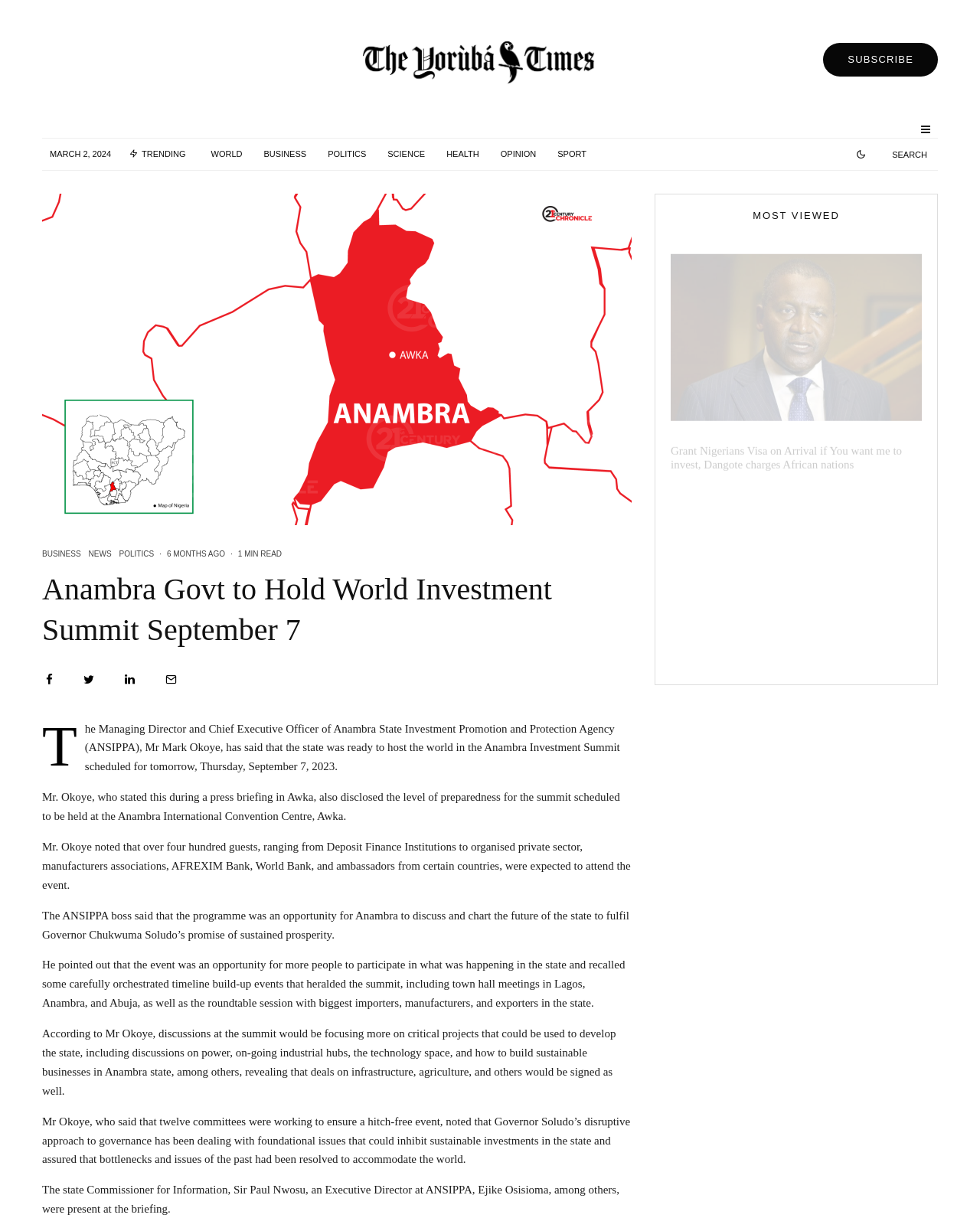Bounding box coordinates are specified in the format (top-left x, top-left y, bottom-right x, bottom-right y). All values are floating point numbers bounded between 0 and 1. Please provide the bounding box coordinate of the region this sentence describes: Politics

[0.122, 0.445, 0.157, 0.456]